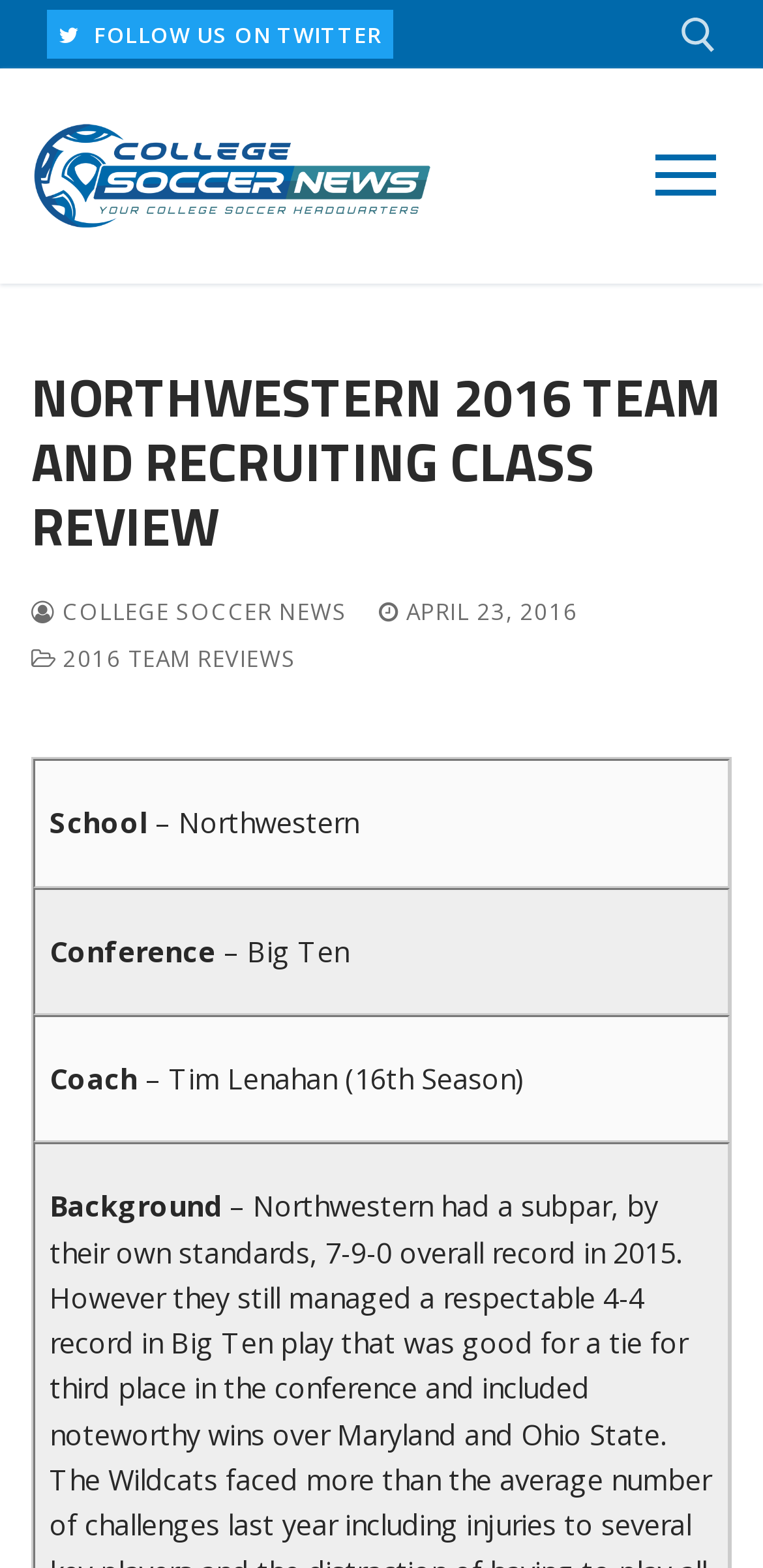Based on the description "alt="College Soccer News"", find the bounding box of the specified UI element.

[0.041, 0.078, 0.567, 0.146]